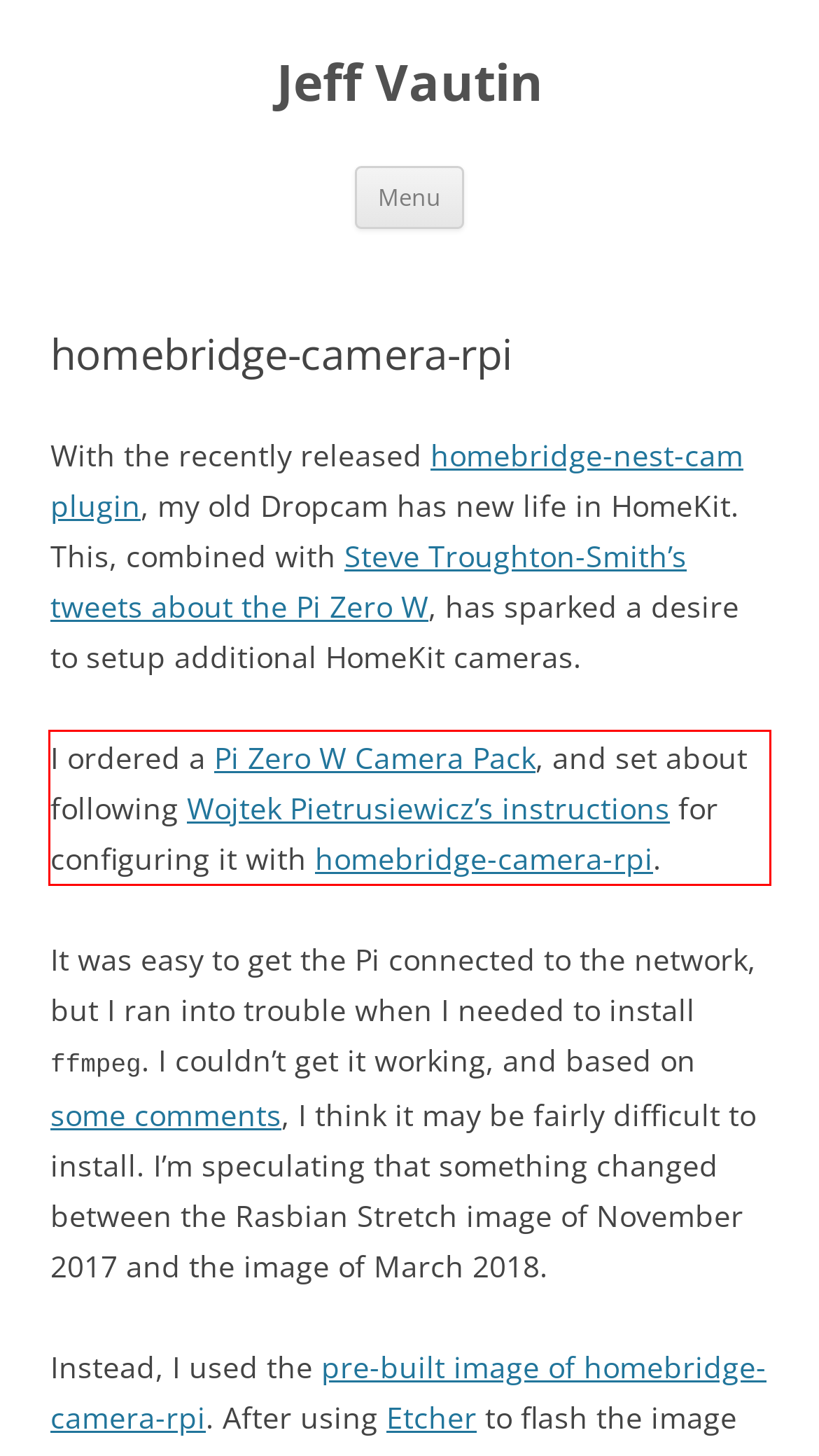Given a screenshot of a webpage with a red bounding box, extract the text content from the UI element inside the red bounding box.

I ordered a Pi Zero W Camera Pack, and set about following Wojtek Pietrusiewicz’s instructions for configuring it with homebridge-camera-rpi.